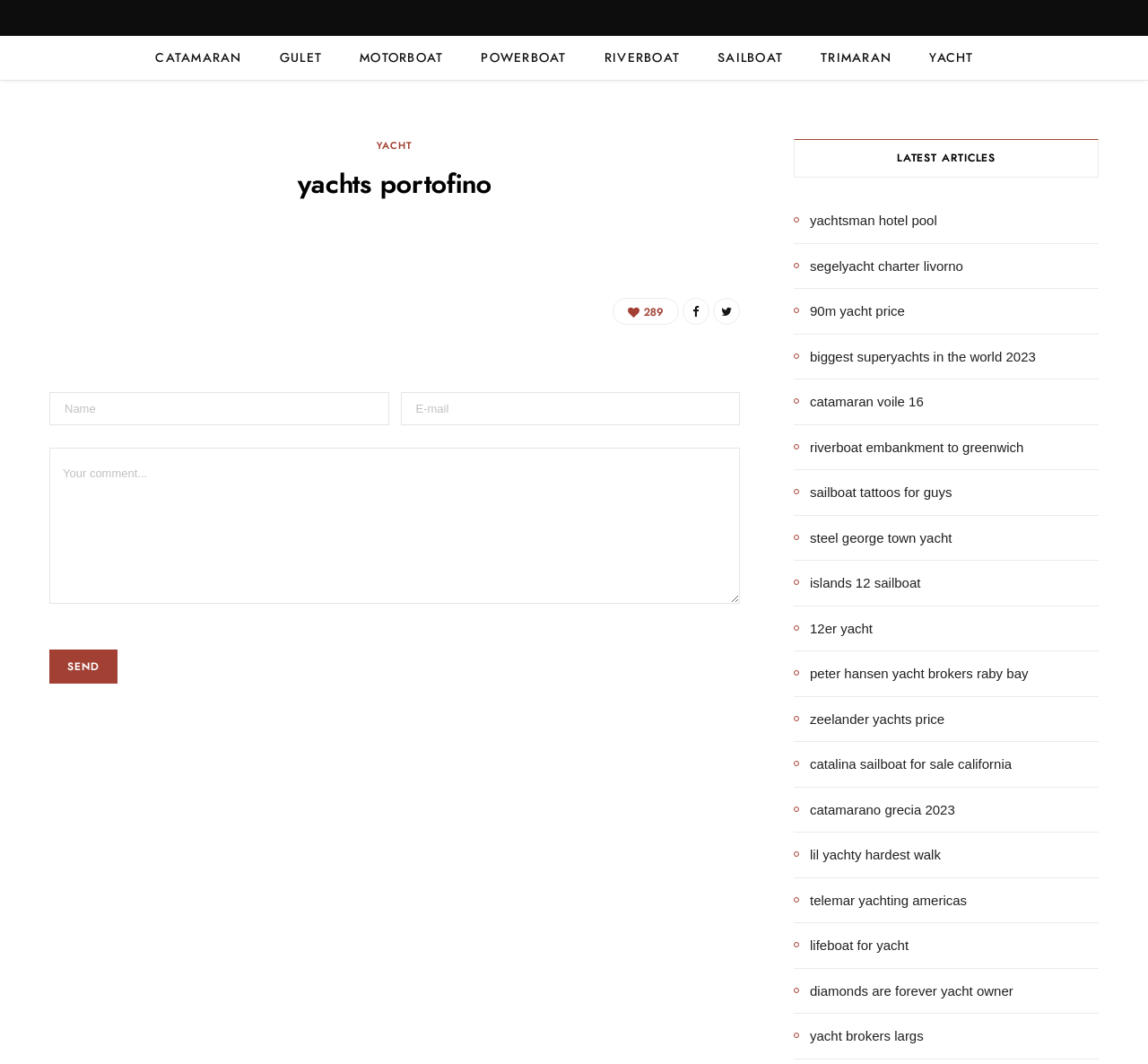Determine the bounding box coordinates of the region that needs to be clicked to achieve the task: "Click on Send".

[0.043, 0.611, 0.102, 0.643]